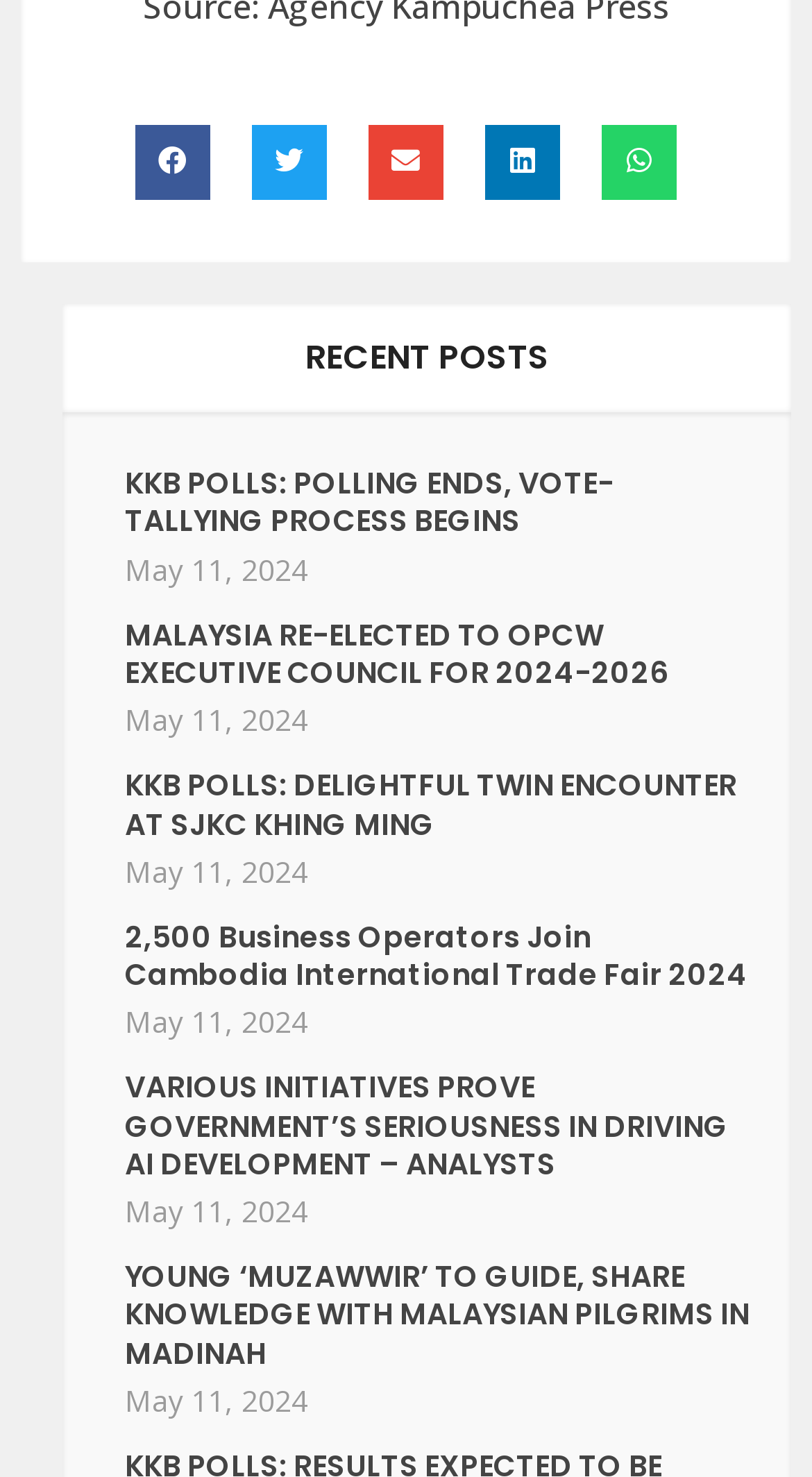What is the title of the first article?
Look at the screenshot and give a one-word or phrase answer.

KKB POLLS: POLLING ENDS, VOTE-TALLYING PROCESS BEGINS